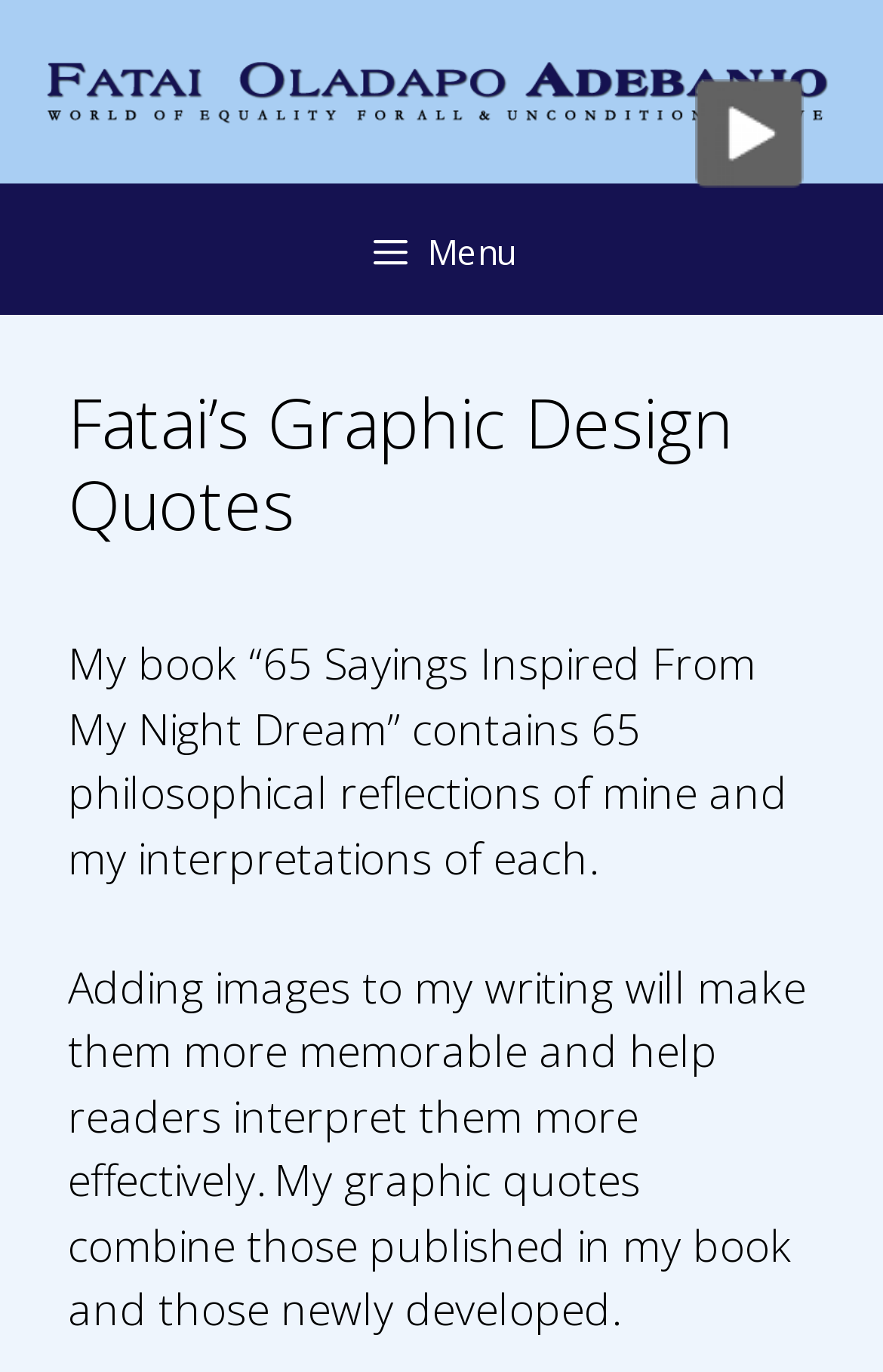What is the format of the quotes on the webpage?
Using the screenshot, give a one-word or short phrase answer.

Graphic quotes